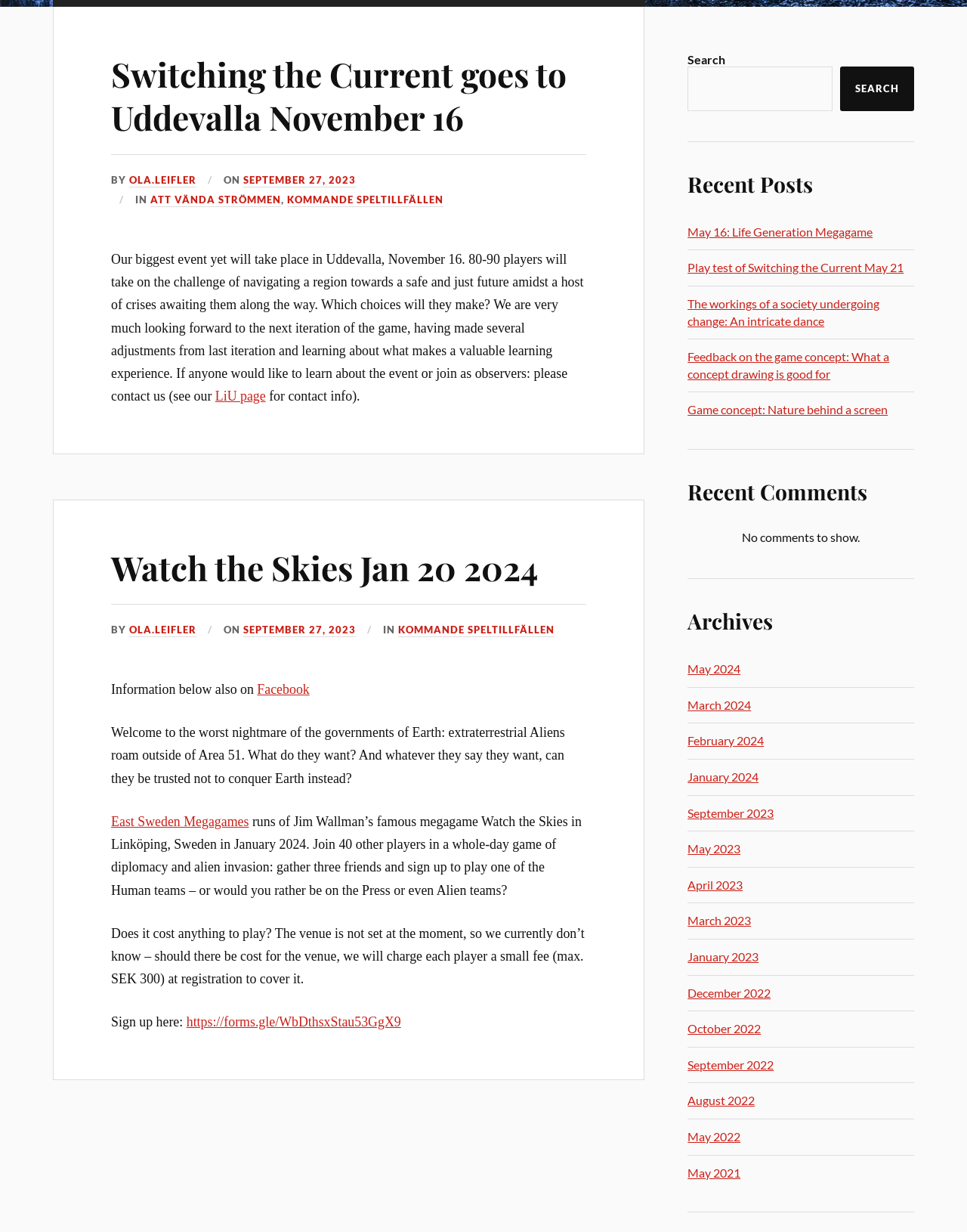Please determine the bounding box coordinates for the element with the description: "https://forms.gle/WbDthsxStau53GgX9".

[0.193, 0.824, 0.415, 0.836]